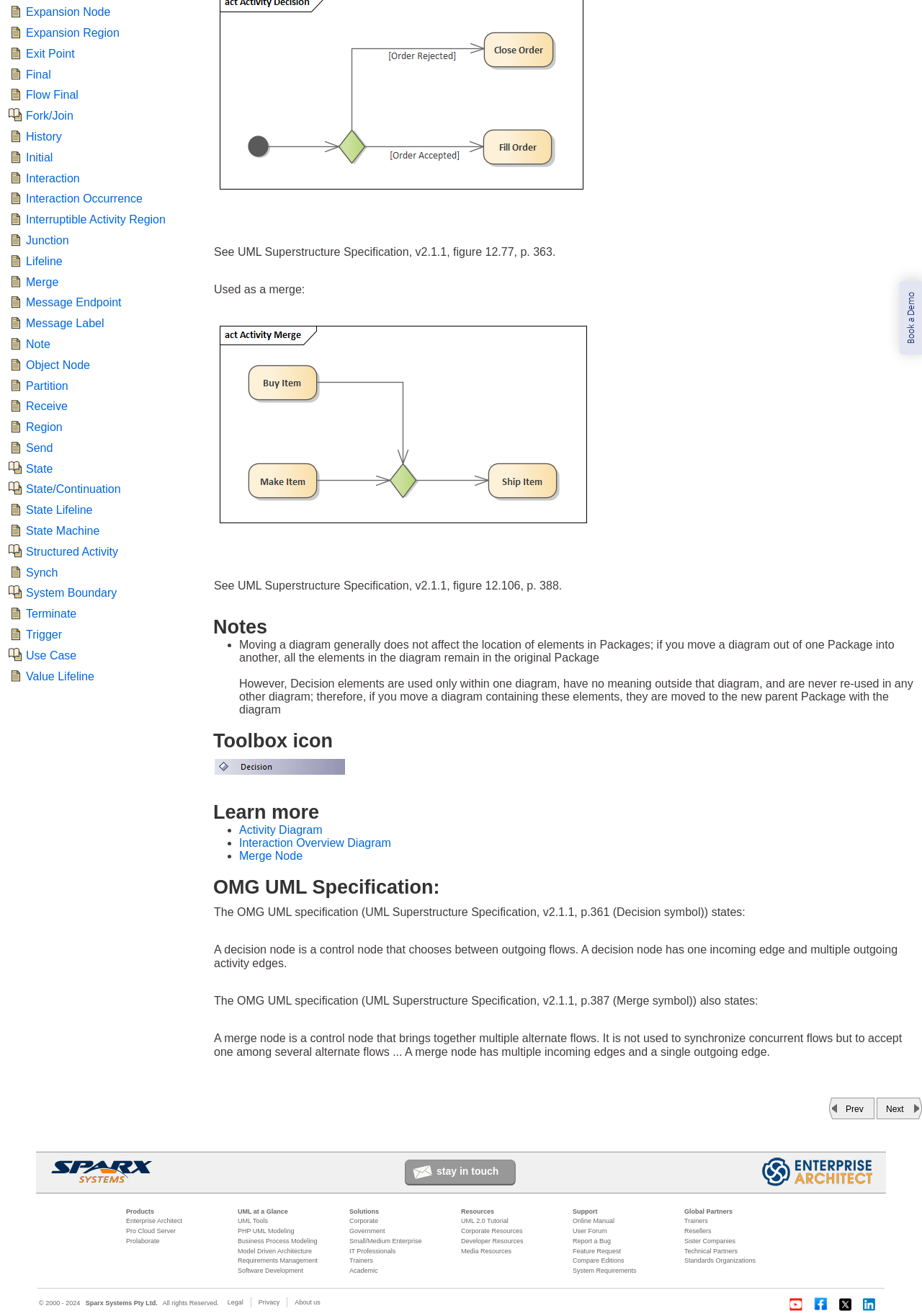Using the provided element description: "System Boundary", identify the bounding box coordinates. The coordinates should be four floats between 0 and 1 in the order [left, top, right, bottom].

[0.028, 0.443, 0.2, 0.459]